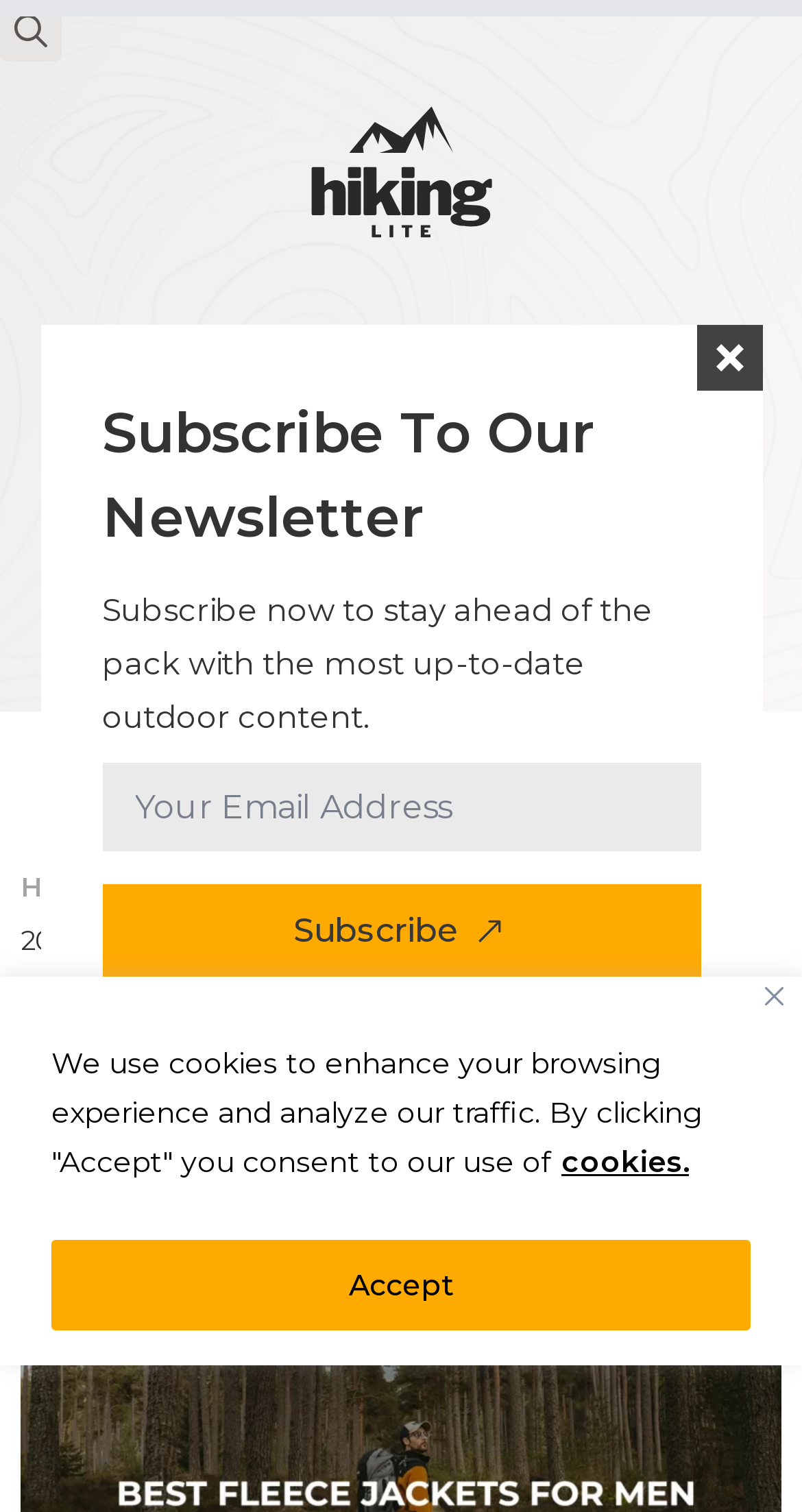Create an elaborate caption for the webpage.

This webpage is about finding the best fleece jackets for men, specifically highlighting the top 5 lightest options for outdoor adventures. 

At the top of the page, there is a cookie consent notification with a "Close" button and an "Accept" button. Below this notification, there is a search toggle button and a hidden search form. 

On the top-left corner, there is a logo figure with a link, and next to it, there are navigation links to "About" and "Subscribe". Below these links, there are three small images with links. 

On the top-right corner, there is an "Open Menu" button. Below it, there is a large background image that spans the entire width of the page. 

The main content of the page starts with a navigation breadcrumb section, which shows the current page's location as "Home » Gear Guides » Best Fleece Jackets for Men in 2024". 

Below the breadcrumb section, there is a large heading that reads "BEST FLEECE JACKETS FOR MEN IN 2024", followed by a link to the author's name, "By Alex Jardine", with a small image next to it. 

There is a "Back to top" button at the bottom-right corner of the page. 

On the right side of the page, there is a section to subscribe to a newsletter, which includes a heading, a brief description, an email input field, and a "Subscribe" button.